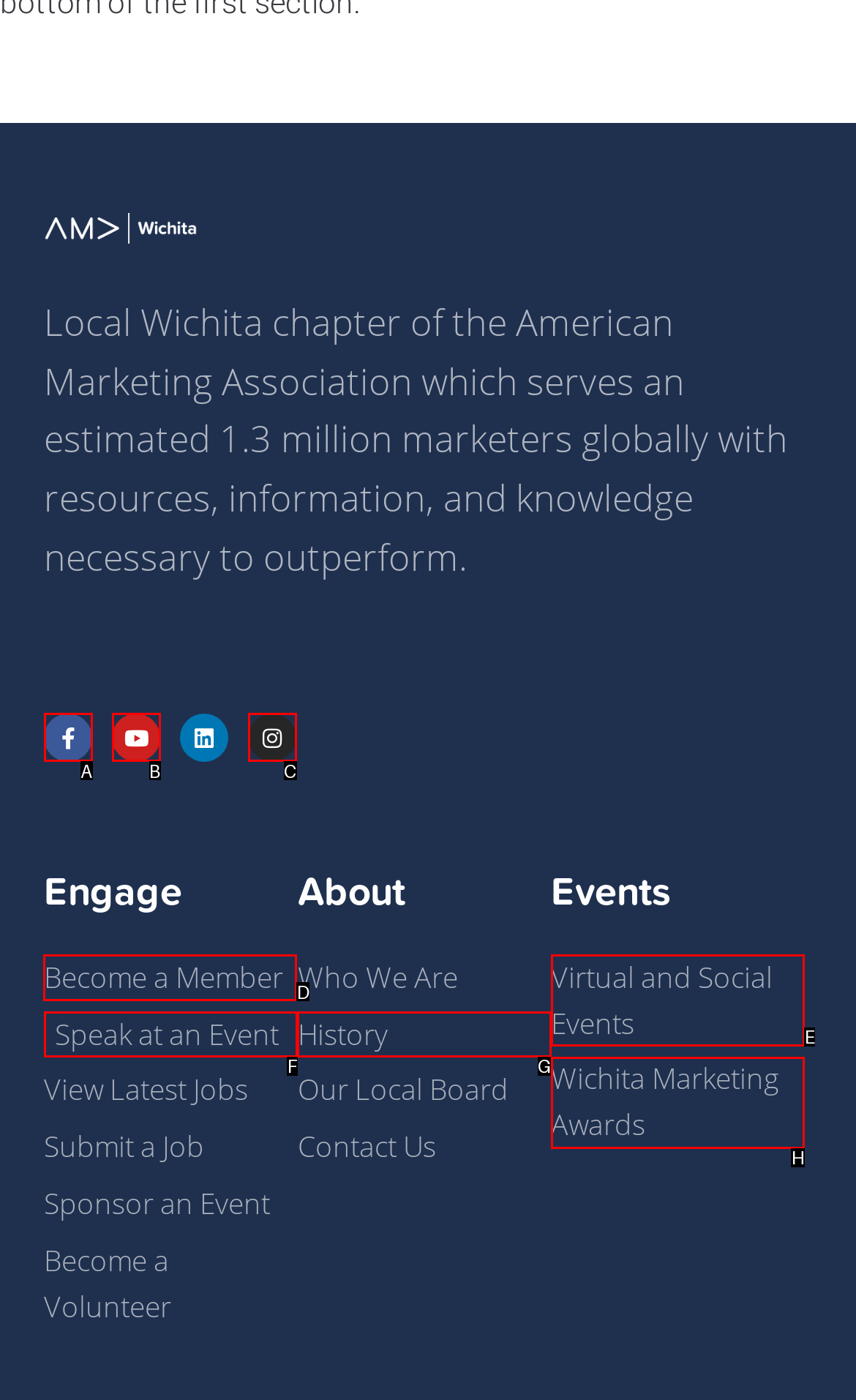Choose the HTML element that needs to be clicked for the given task: Become a Member Respond by giving the letter of the chosen option.

D